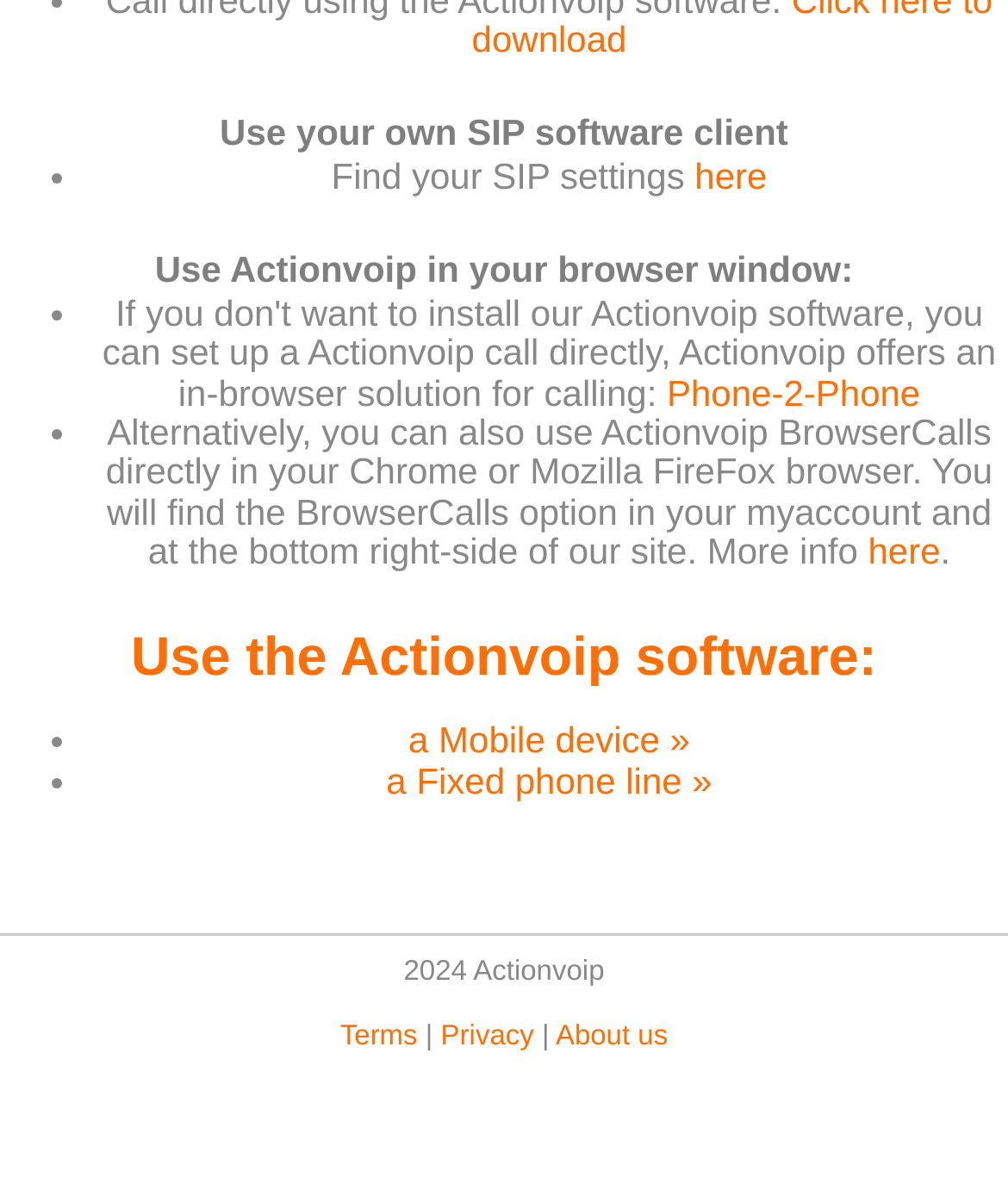Find the bounding box coordinates of the UI element according to this description: "About us".

[0.551, 0.863, 0.663, 0.889]